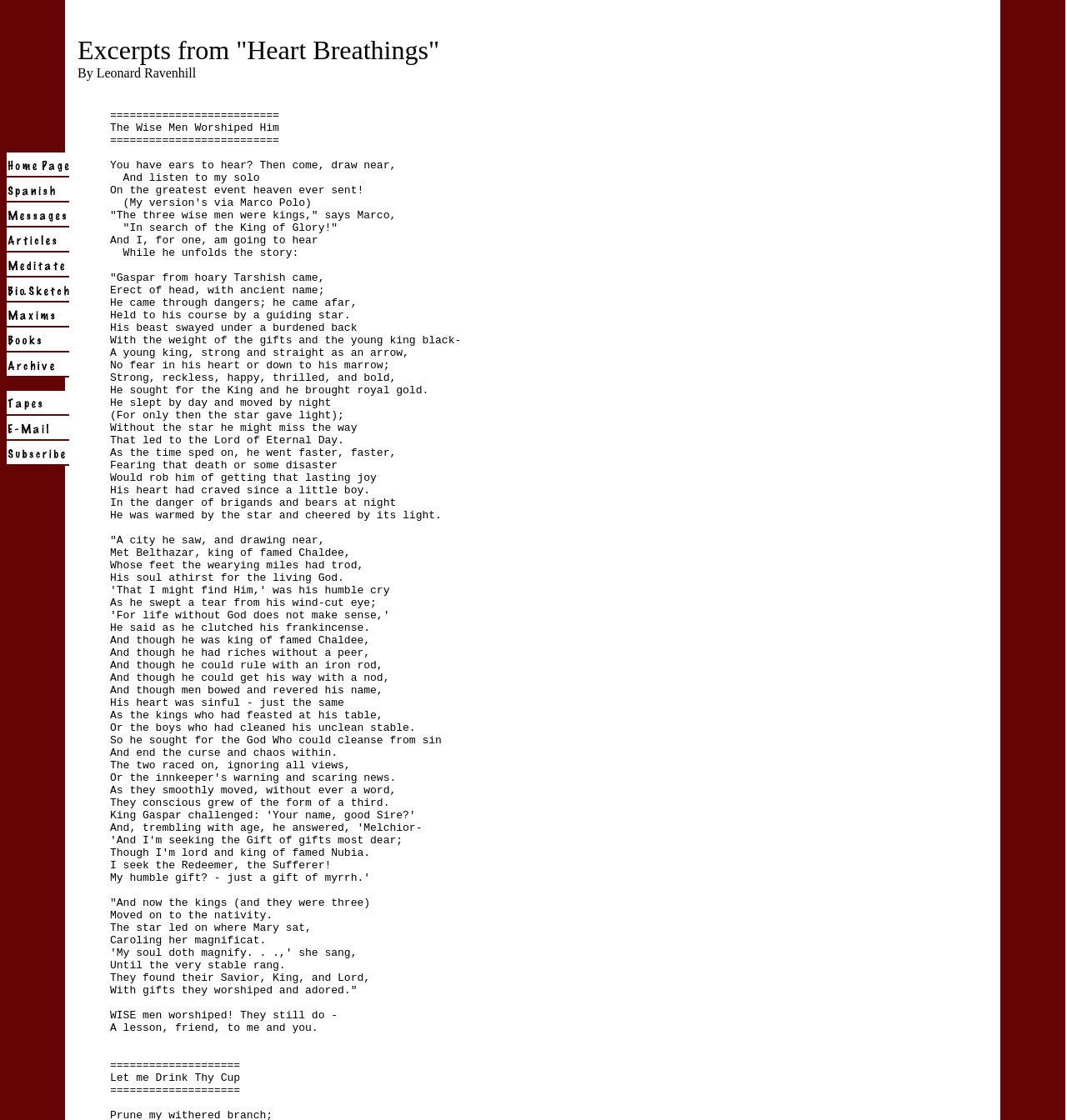Analyze the image and provide a detailed answer to the question: How many navigation links are there?

I counted the number of links in the navigation menu, which includes Home, Spanish, Messages, Articles, Meditate, Bio-Sketches, Maxims, Books, Archive, Tapes, E-Mail, and Subscribe.